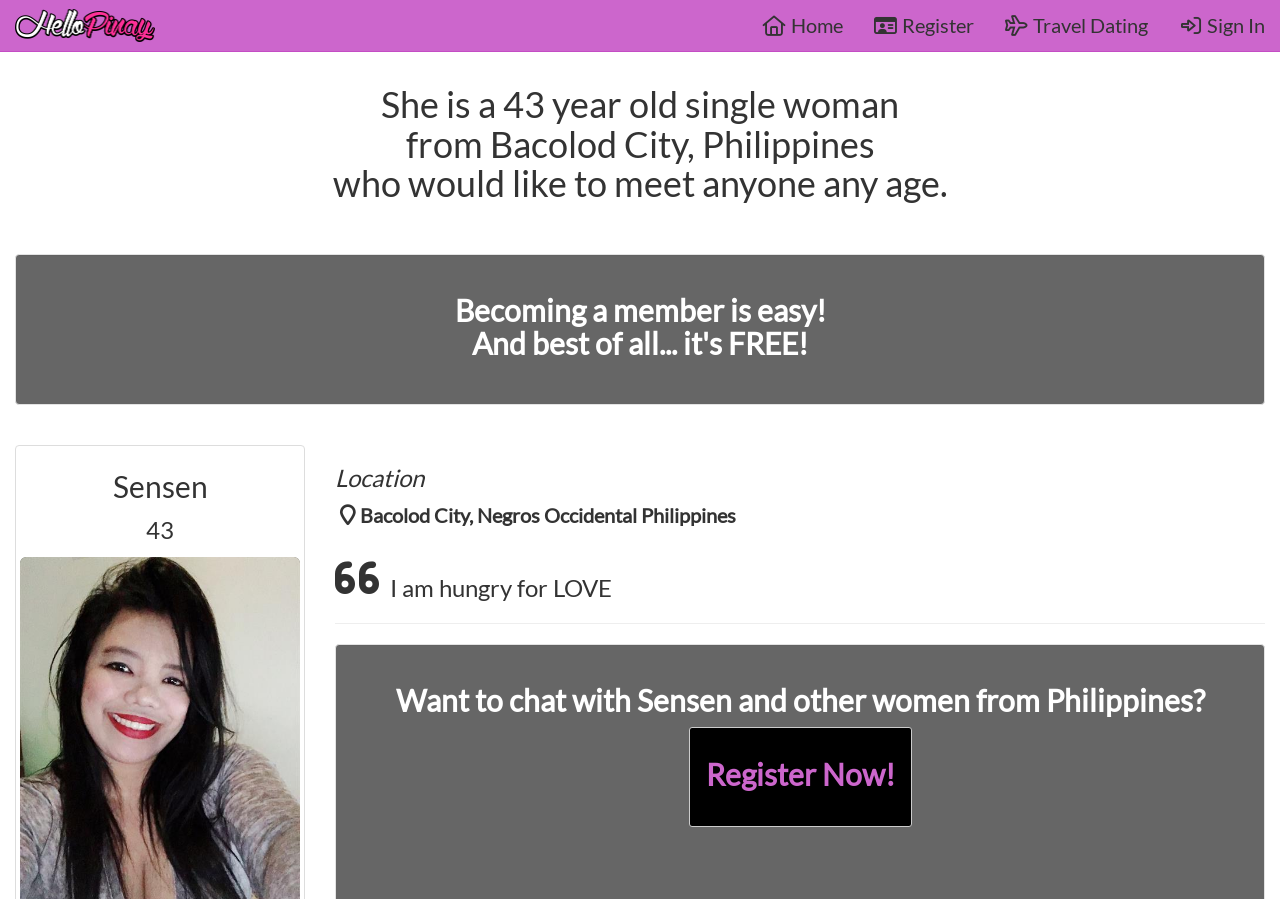Create a detailed narrative of the webpage’s visual and textual elements.

This webpage is a dating profile for Sensen, a 43-year-old single female from Bacolod City, Negros Occidental, Philippines. At the top left corner, there is a link to the website "HelloPinay.com - Free dating site for the Philippines" accompanied by an image with the same description. 

To the right of the image, there are four navigation links: "Home", "Register", "Travel Dating", and "Sign In", which are aligned horizontally. 

Below the navigation links, there is a heading that summarizes Sensen's profile, stating that she is a 43-year-old single woman from Bacolod City, Philippines who would like to meet anyone of any age. 

Further down, there is a call-to-action link that encourages users to become a member, emphasizing that it's free. This link is accompanied by a heading with the same text. 

On the left side of the page, there is a section dedicated to Sensen's profile information. Her name "Sensen" is displayed prominently, followed by her age "43". Below that, there is a heading "Location" with her location "Bacolod City, Negros Occidental Philippines" listed underneath. 

Next, there is a heading with a heart symbol and the text "I am hungry for LOVE". A horizontal separator line follows, separating the profile information from the call-to-action section. 

In the call-to-action section, there is a heading that asks users if they want to chat with Sensen and other women from the Philippines. A "Register Now!" link is provided, accompanied by a heading with the same text.